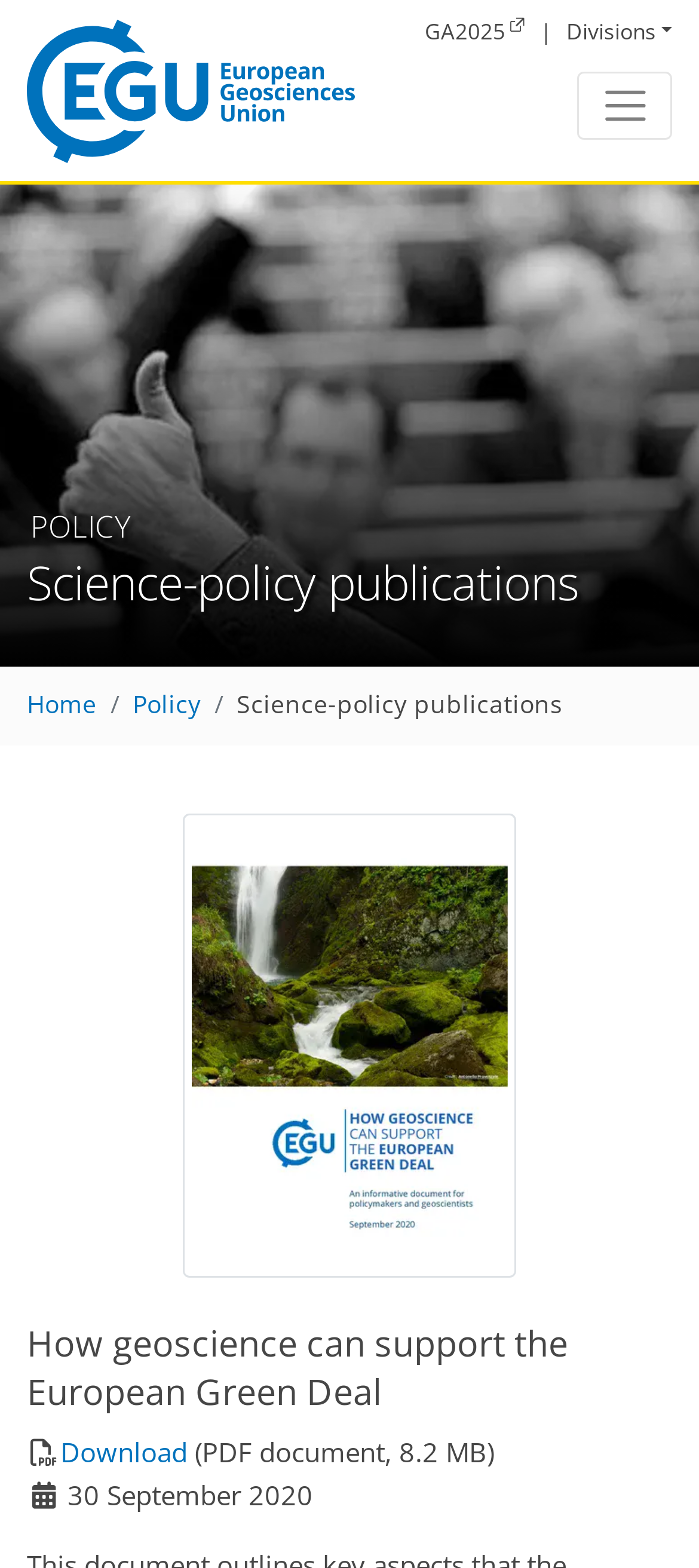What is the text of the first link in the main menu?
From the screenshot, supply a one-word or short-phrase answer.

EGU logo